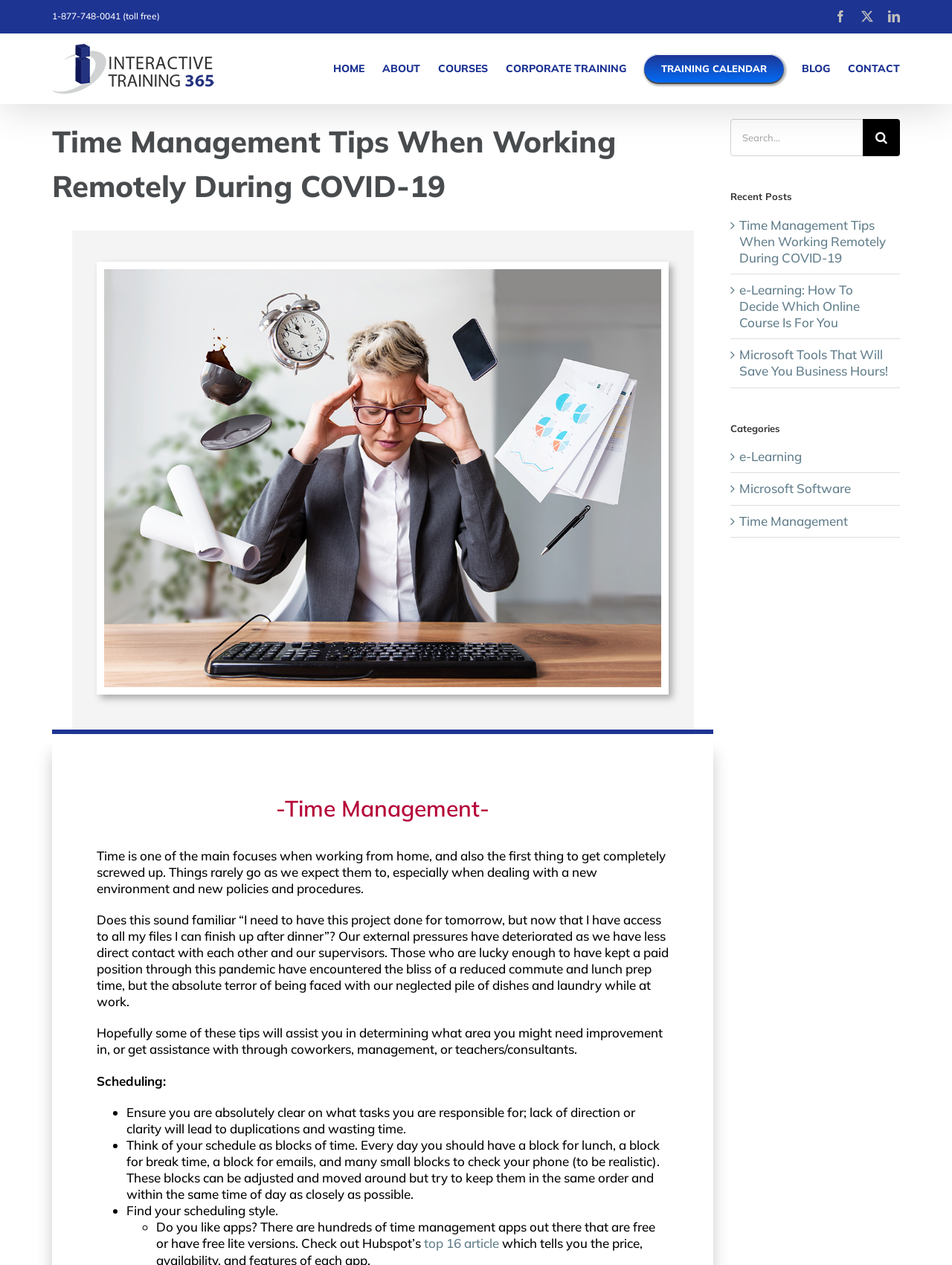Based on the provided description, "Microsoft Software", find the bounding box of the corresponding UI element in the screenshot.

[0.777, 0.38, 0.938, 0.393]